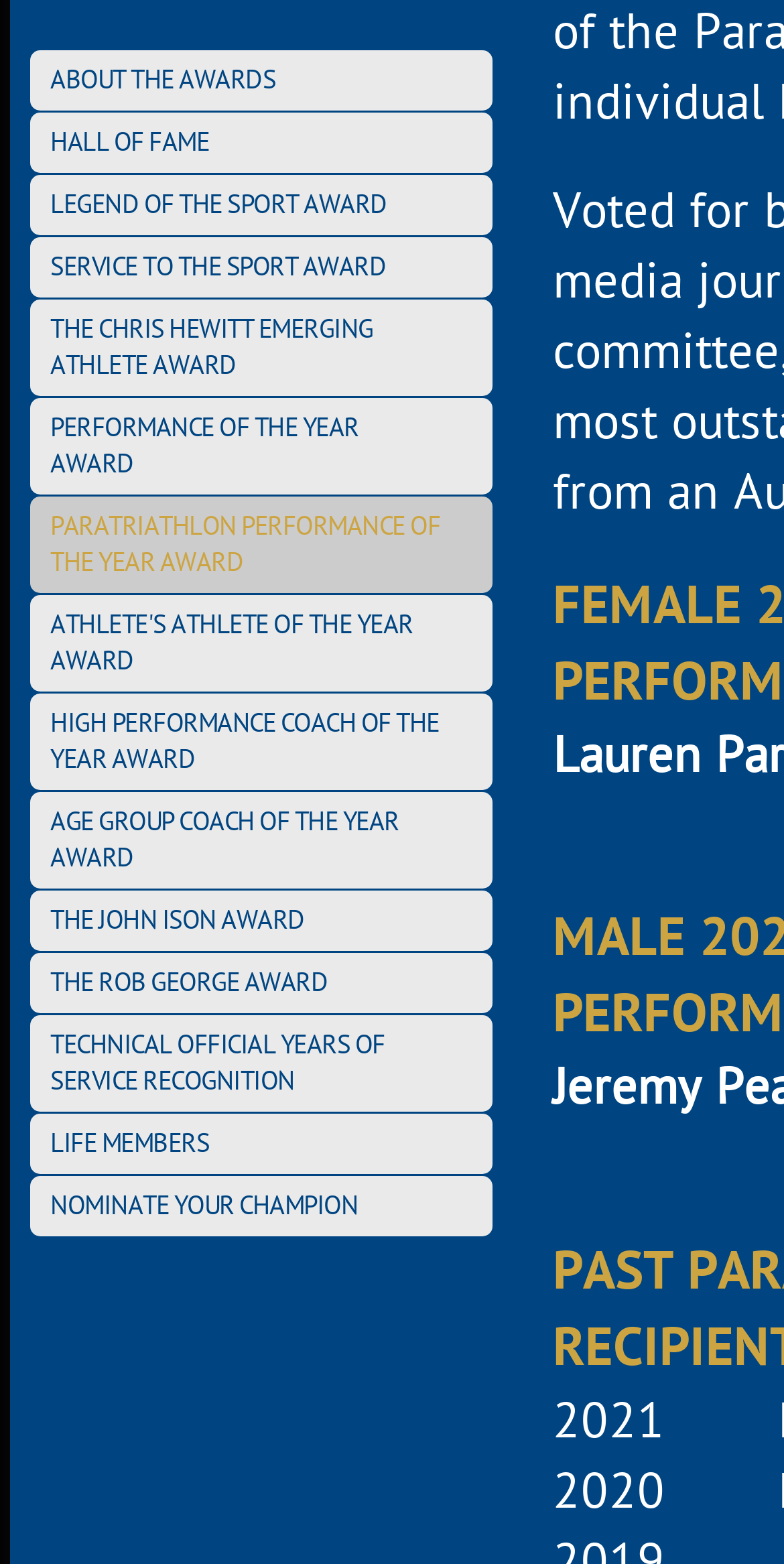From the webpage screenshot, predict the bounding box of the UI element that matches this description: "The Rob George Award".

[0.038, 0.609, 0.628, 0.648]